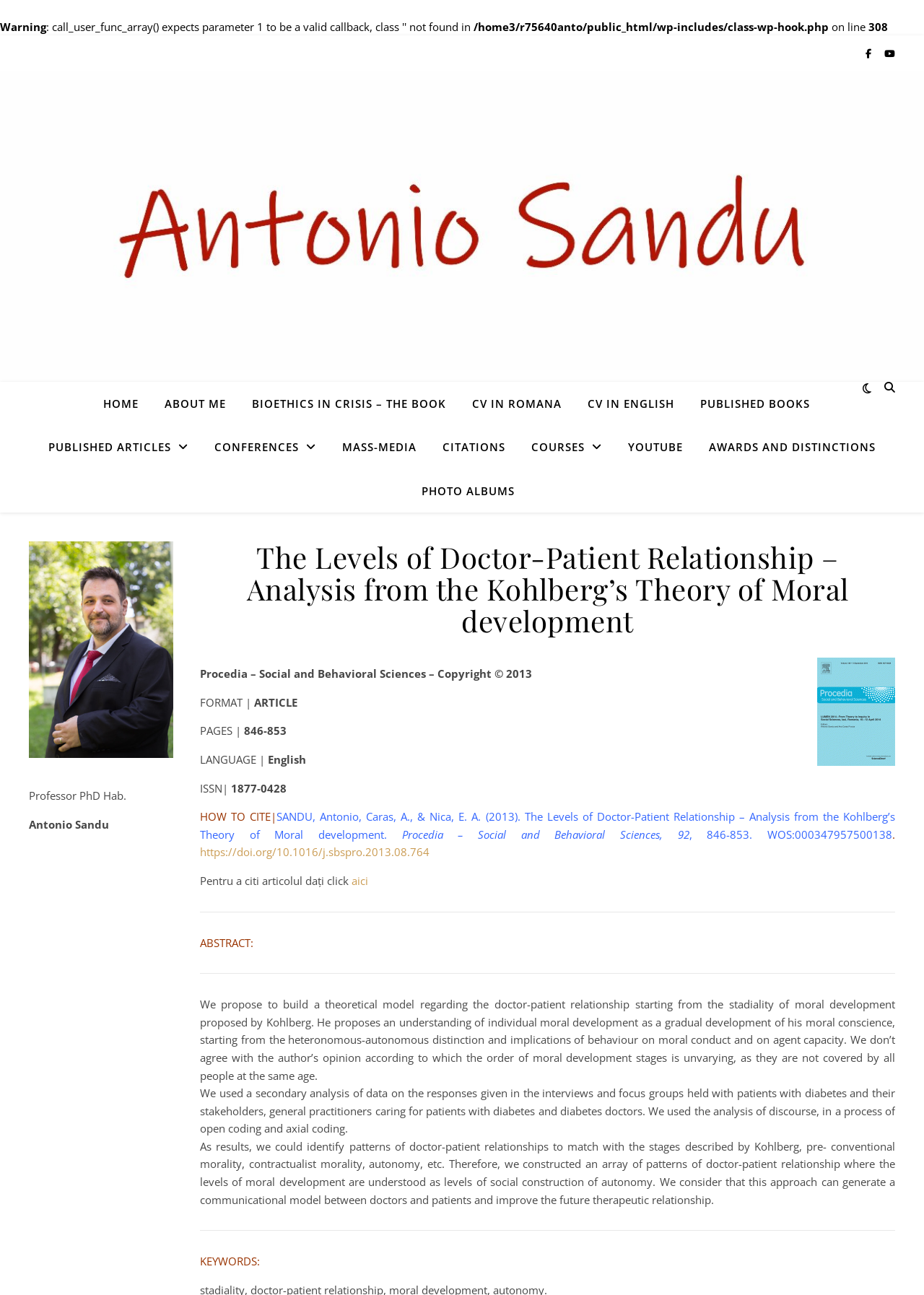Locate the bounding box coordinates of the area you need to click to fulfill this instruction: 'Click the ABOUT ME link'. The coordinates must be in the form of four float numbers ranging from 0 to 1: [left, top, right, bottom].

[0.165, 0.295, 0.257, 0.328]